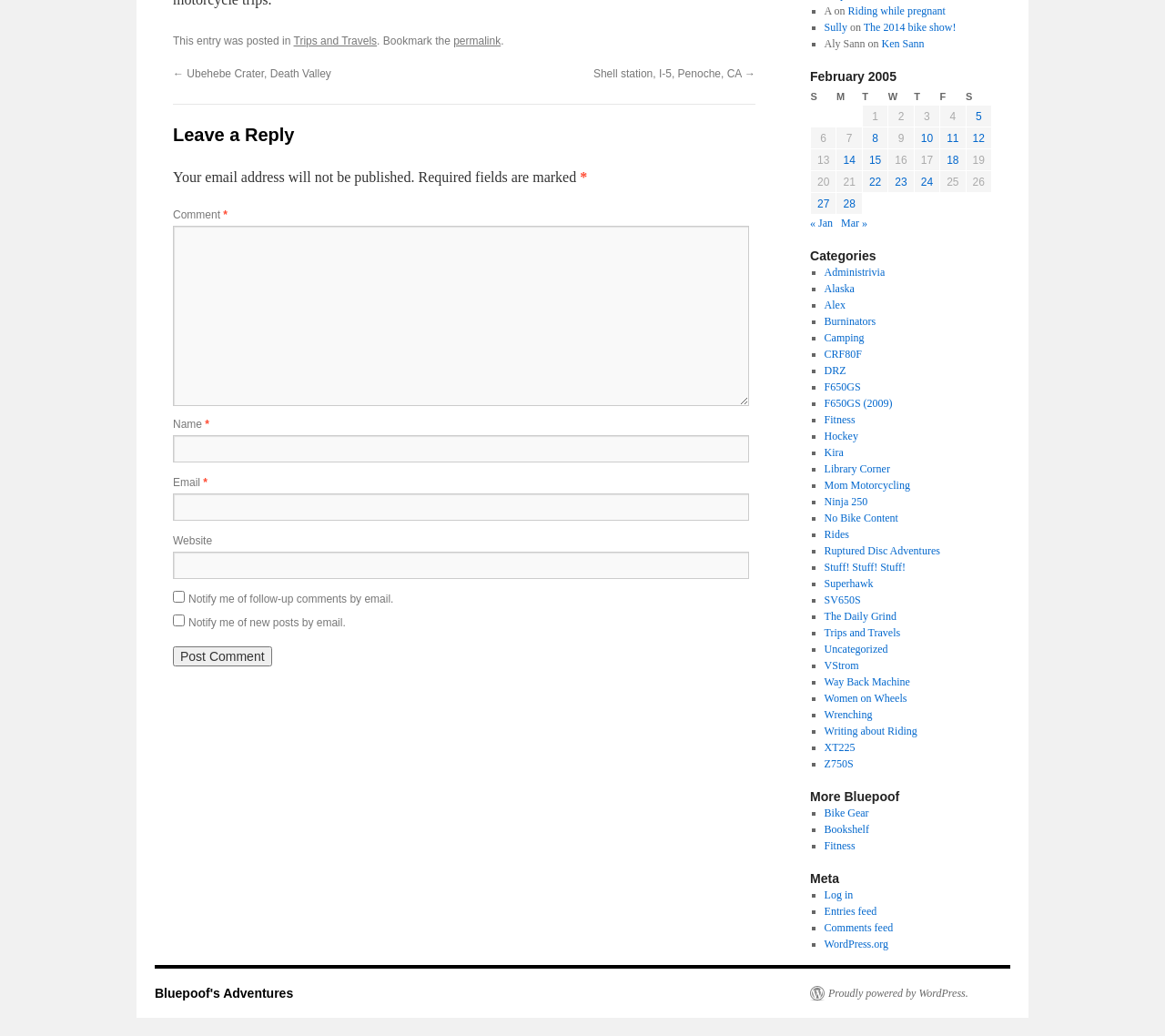Give the bounding box coordinates for the element described by: "parent_node: Email * aria-describedby="email-notes" name="email"".

[0.148, 0.477, 0.643, 0.503]